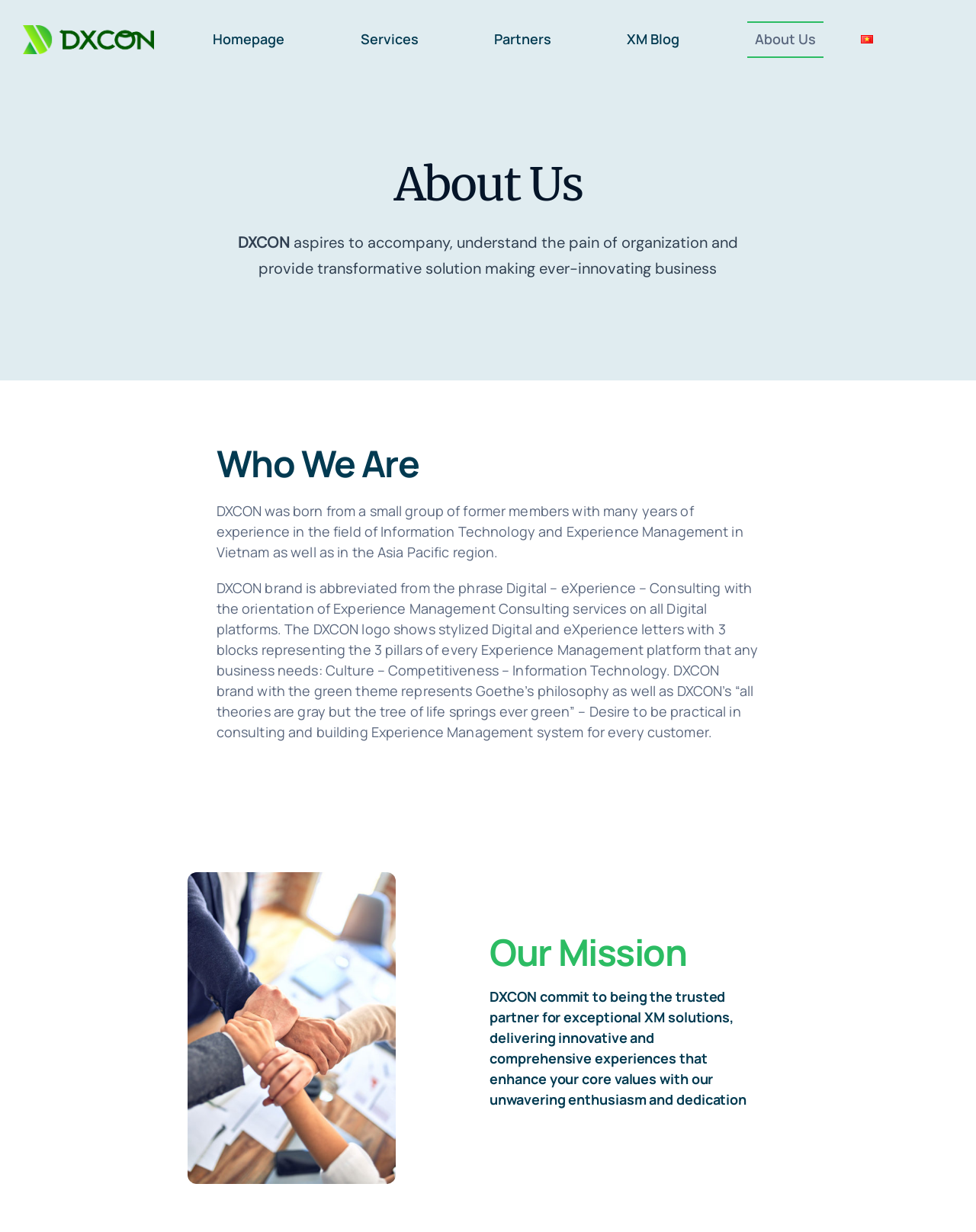What is the purpose of DXCON?
Please provide a single word or phrase as your answer based on the image.

Provide transformative solution